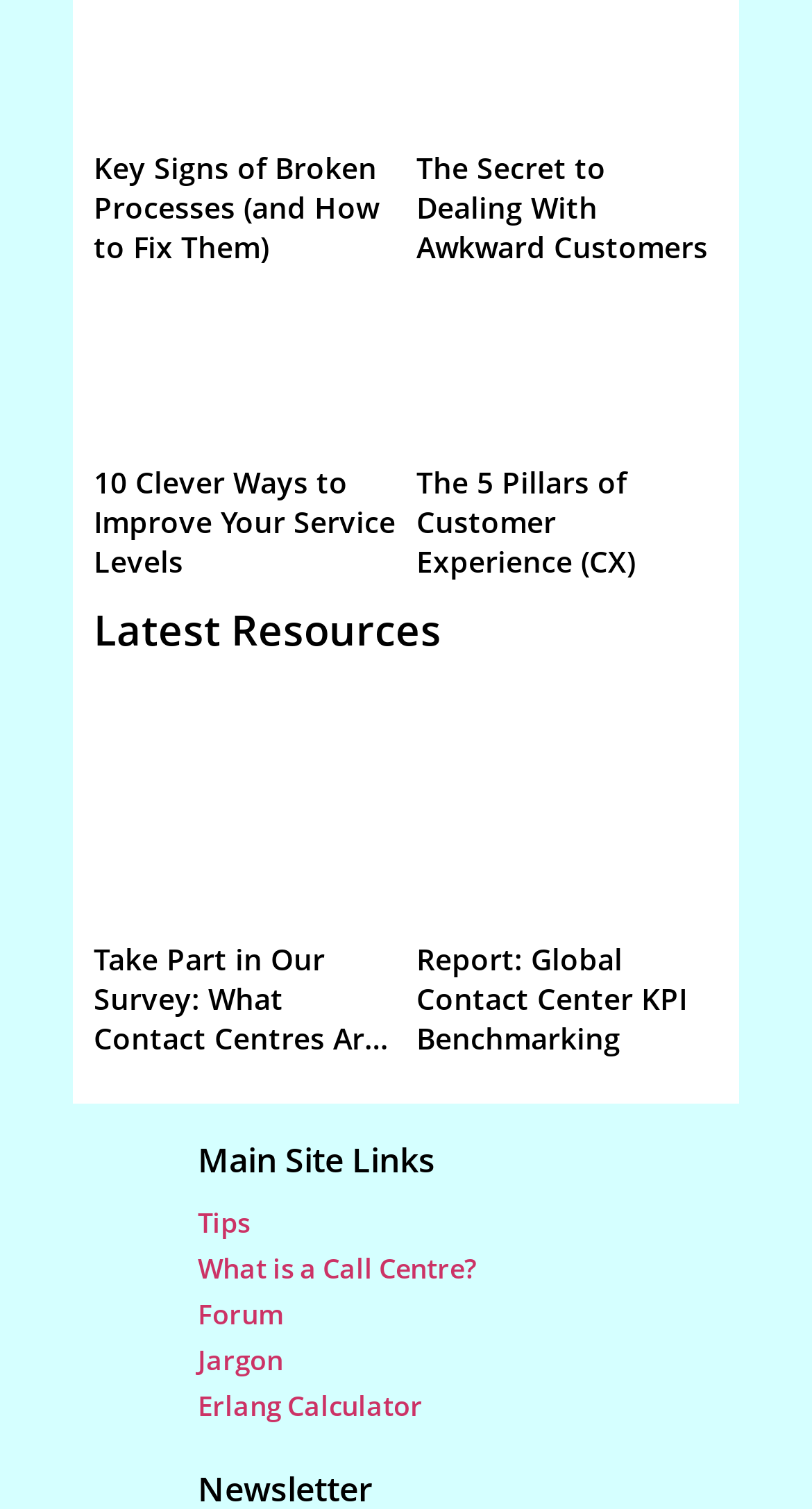Please identify the coordinates of the bounding box that should be clicked to fulfill this instruction: "Take the survey on What Contact Centres Are Doing Right Now".

[0.115, 0.592, 0.487, 0.622]